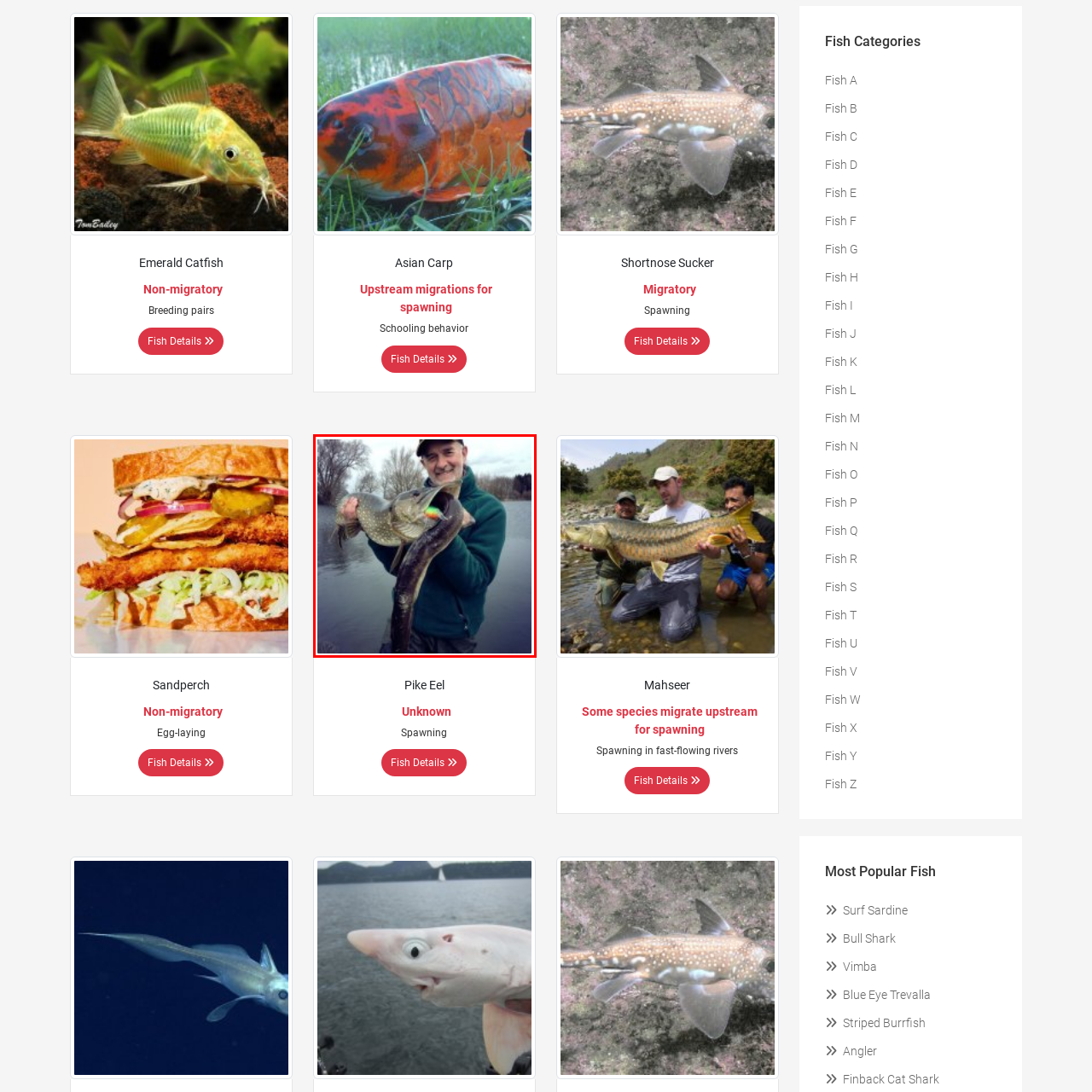What is the man wearing on his head?
Review the image marked by the red bounding box and deliver a detailed response to the question.

The caption describes the man as wearing a green jacket and a cap, indicating that he has a cap on his head.